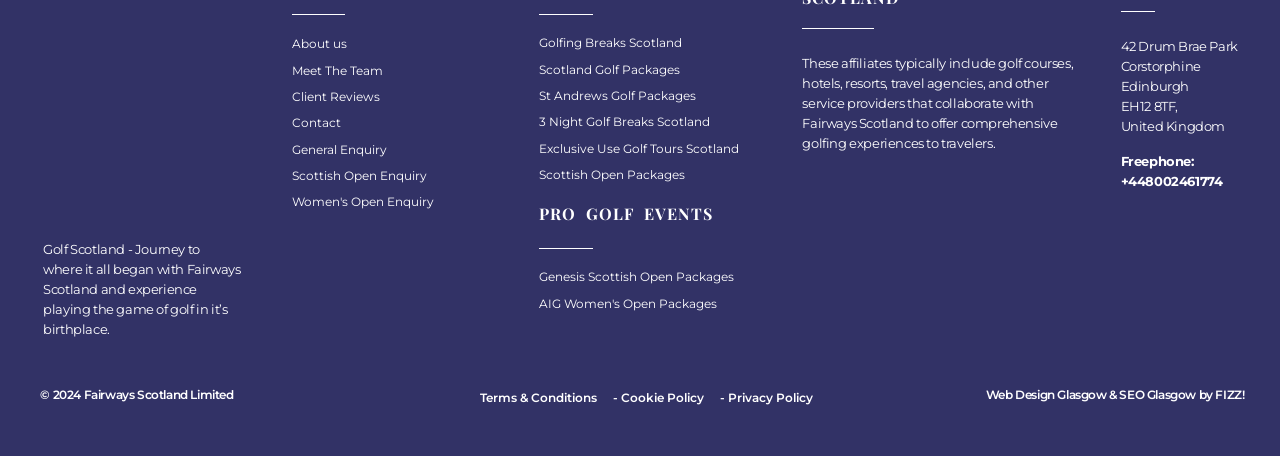Identify and provide the bounding box for the element described by: "Terms & Conditions".

[0.375, 0.843, 0.466, 0.901]